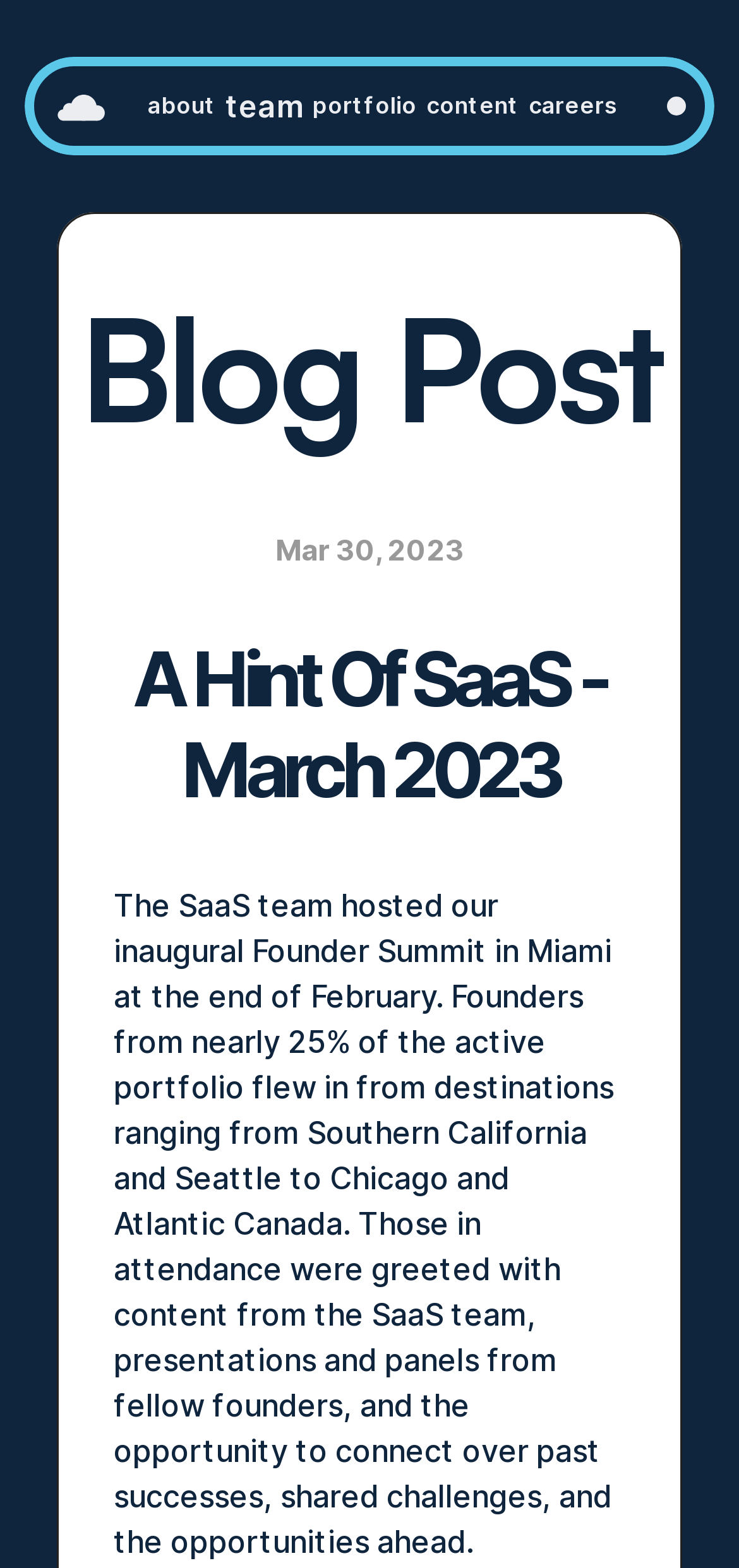Please find the bounding box coordinates of the clickable region needed to complete the following instruction: "View Kepts & Guardhouses category". The bounding box coordinates must consist of four float numbers between 0 and 1, i.e., [left, top, right, bottom].

None